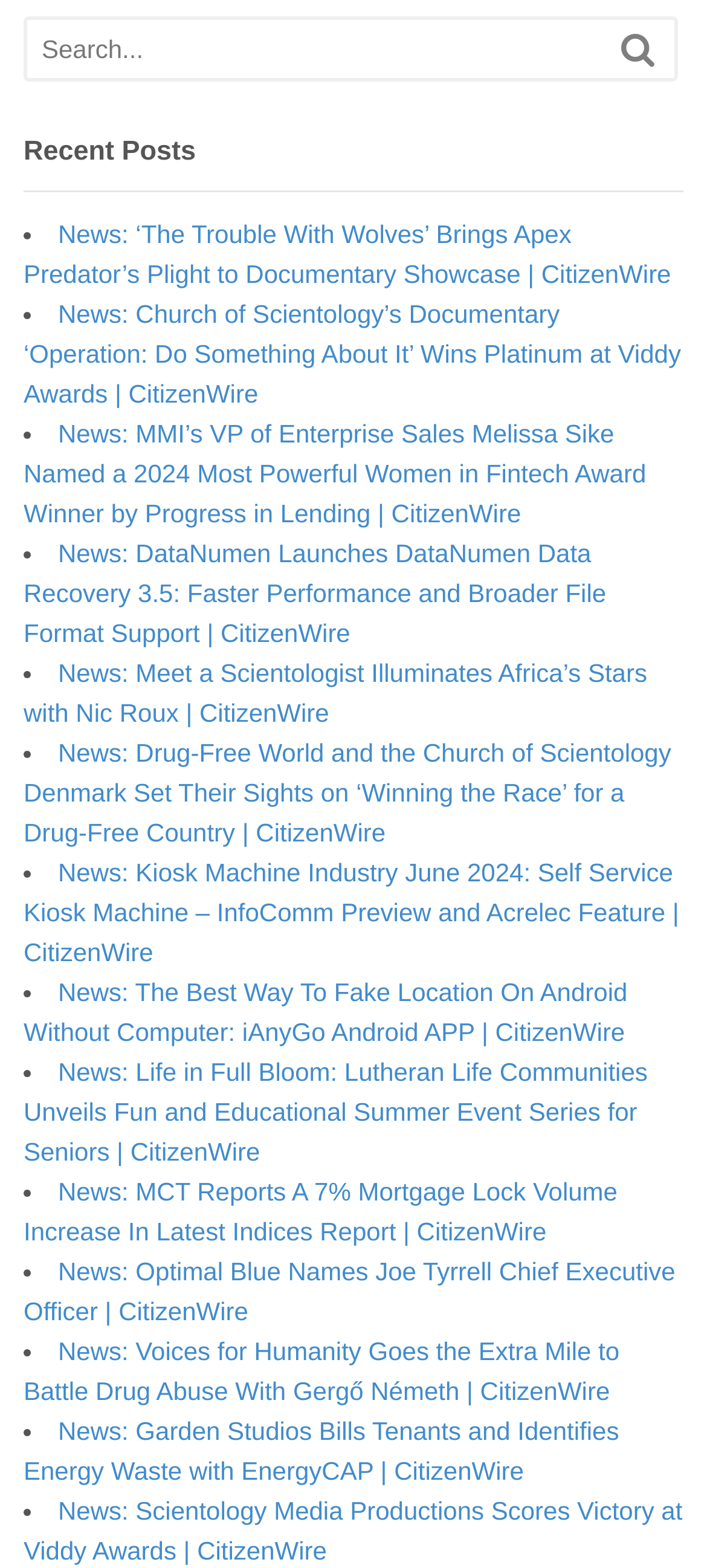Pinpoint the bounding box coordinates for the area that should be clicked to perform the following instruction: "View the article about Church of Scientology’s Documentary ‘Operation: Do Something About It’".

[0.033, 0.191, 0.963, 0.26]